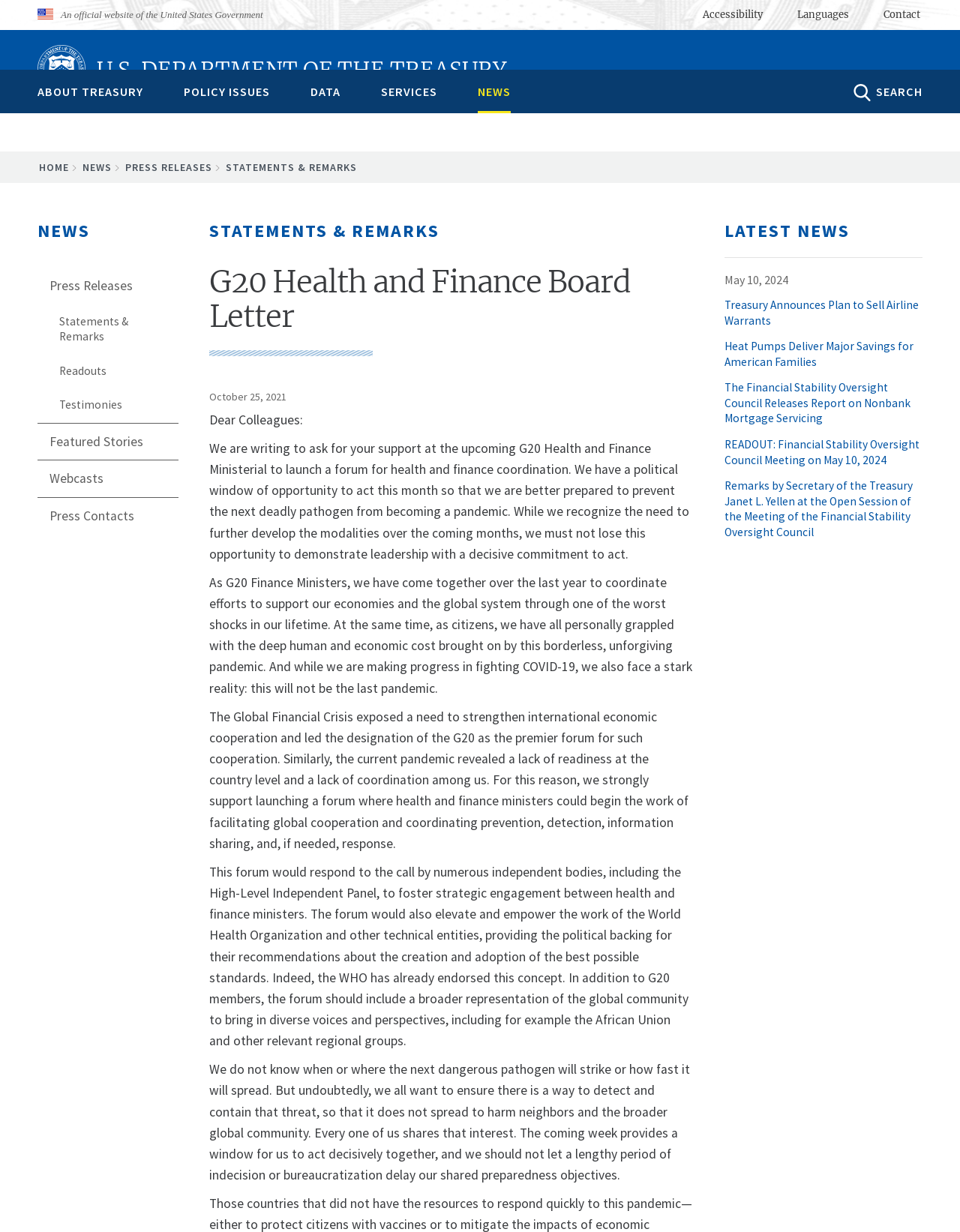Using the format (top-left x, top-left y, bottom-right x, bottom-right y), and given the element description, identify the bounding box coordinates within the screenshot: U.S. Department of the Treasury

[0.039, 0.027, 0.527, 0.09]